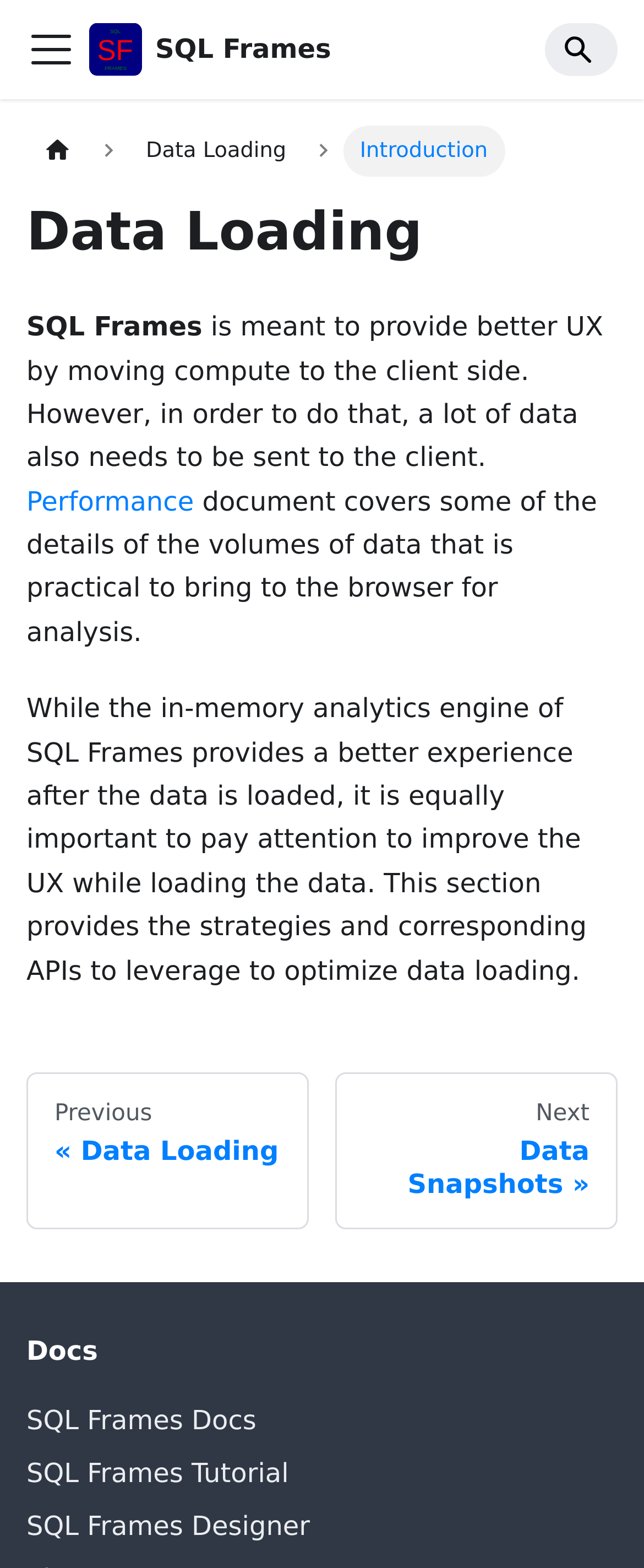Calculate the bounding box coordinates for the UI element based on the following description: "Recorder Forum Home Page". Ensure the coordinates are four float numbers between 0 and 1, i.e., [left, top, right, bottom].

None